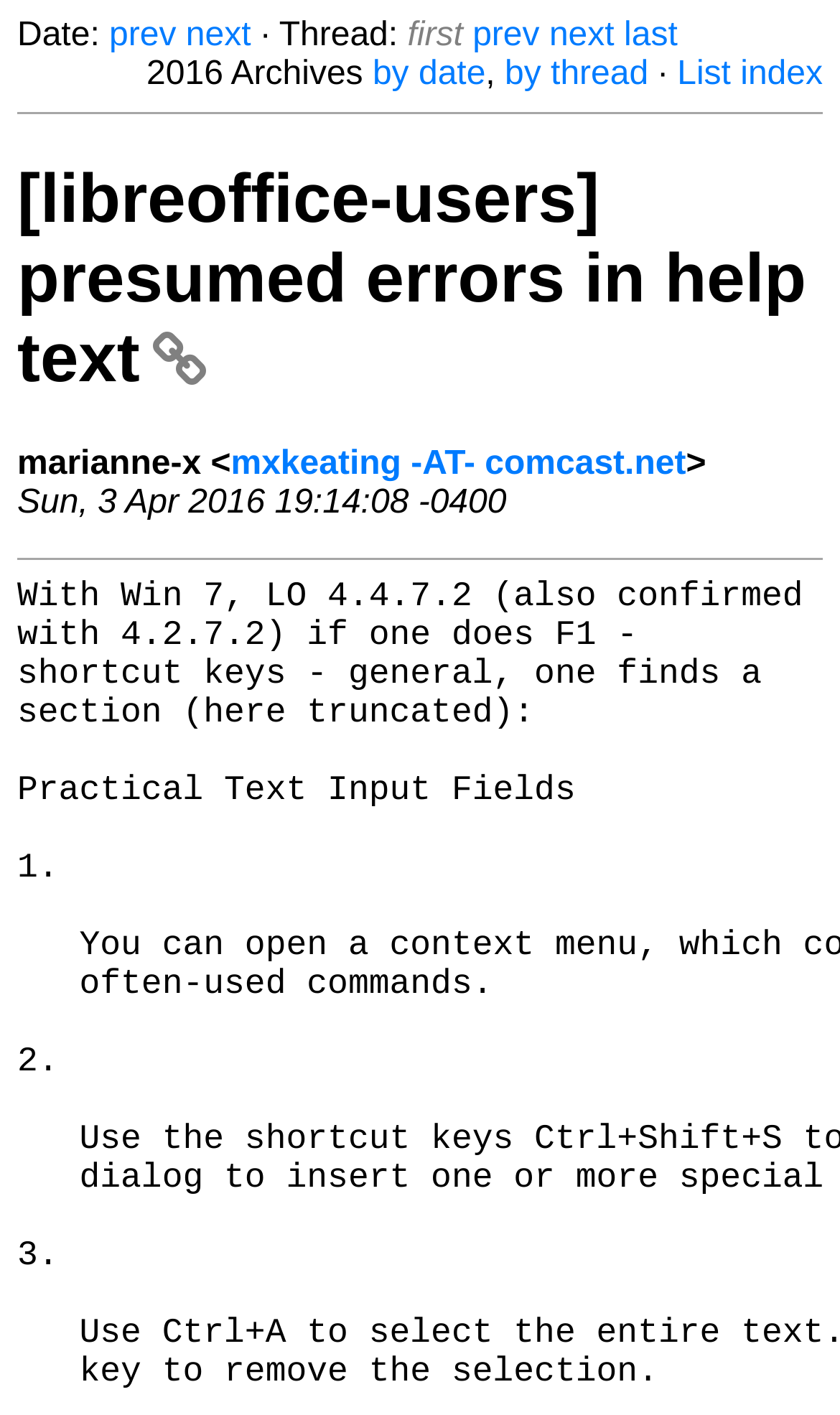What is the main heading displayed on the webpage? Please provide the text.

[libreoffice-users] presumed errors in help text